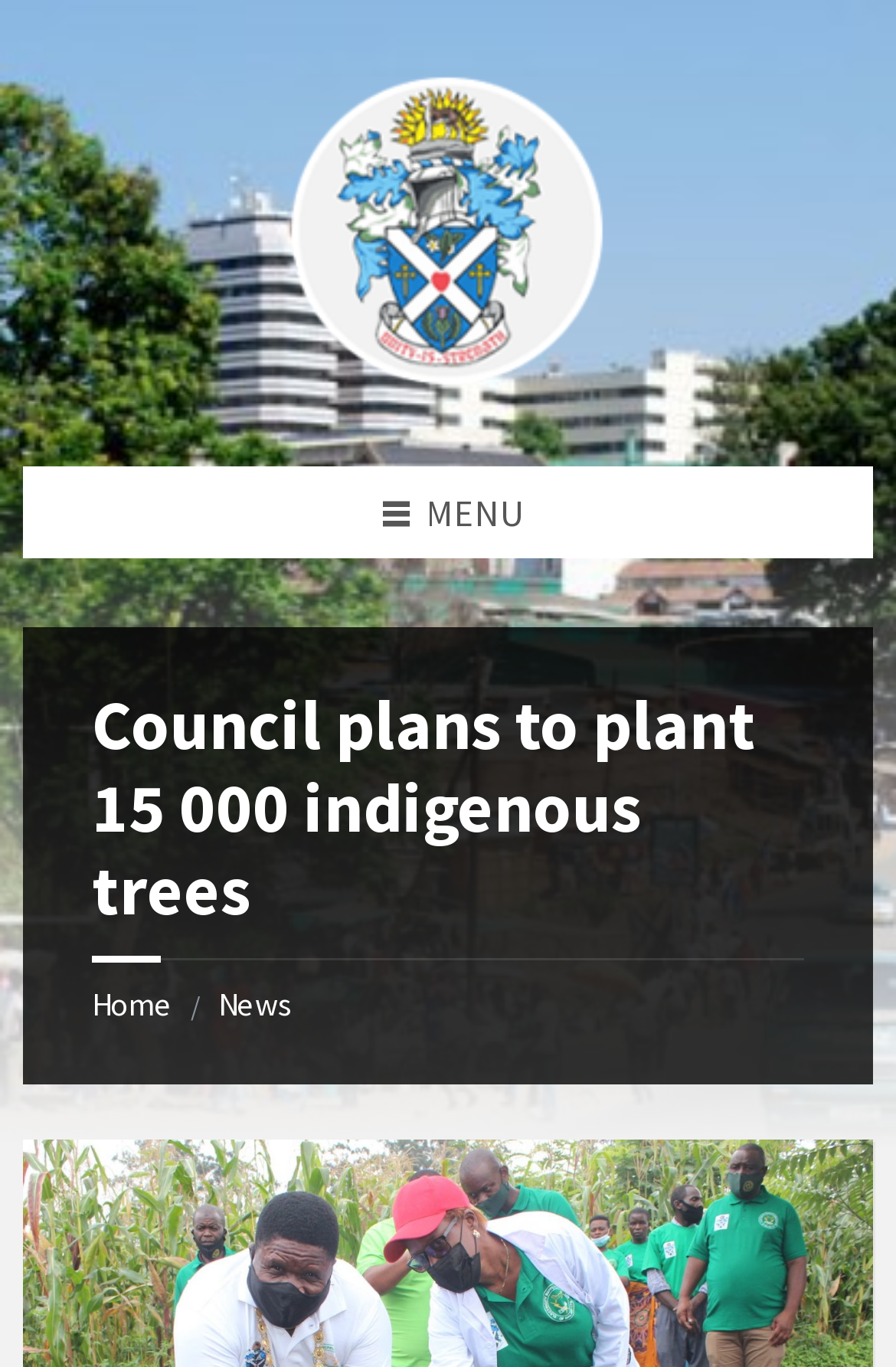From the element description Home, predict the bounding box coordinates of the UI element. The coordinates must be specified in the format (top-left x, top-left y, bottom-right x, bottom-right y) and should be within the 0 to 1 range.

[0.103, 0.72, 0.192, 0.75]